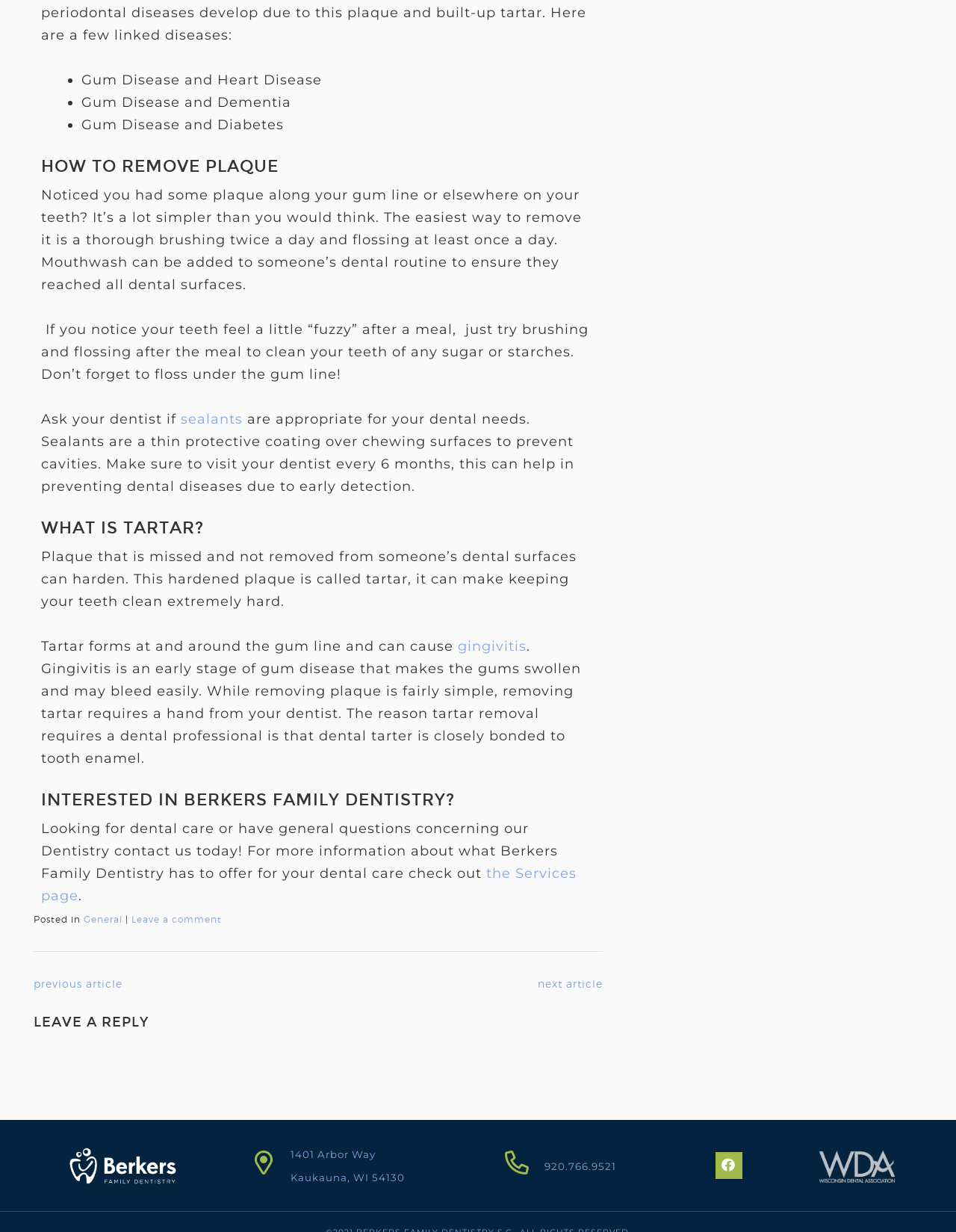Select the bounding box coordinates of the element I need to click to carry out the following instruction: "Read about the latest uk inflation figures".

None